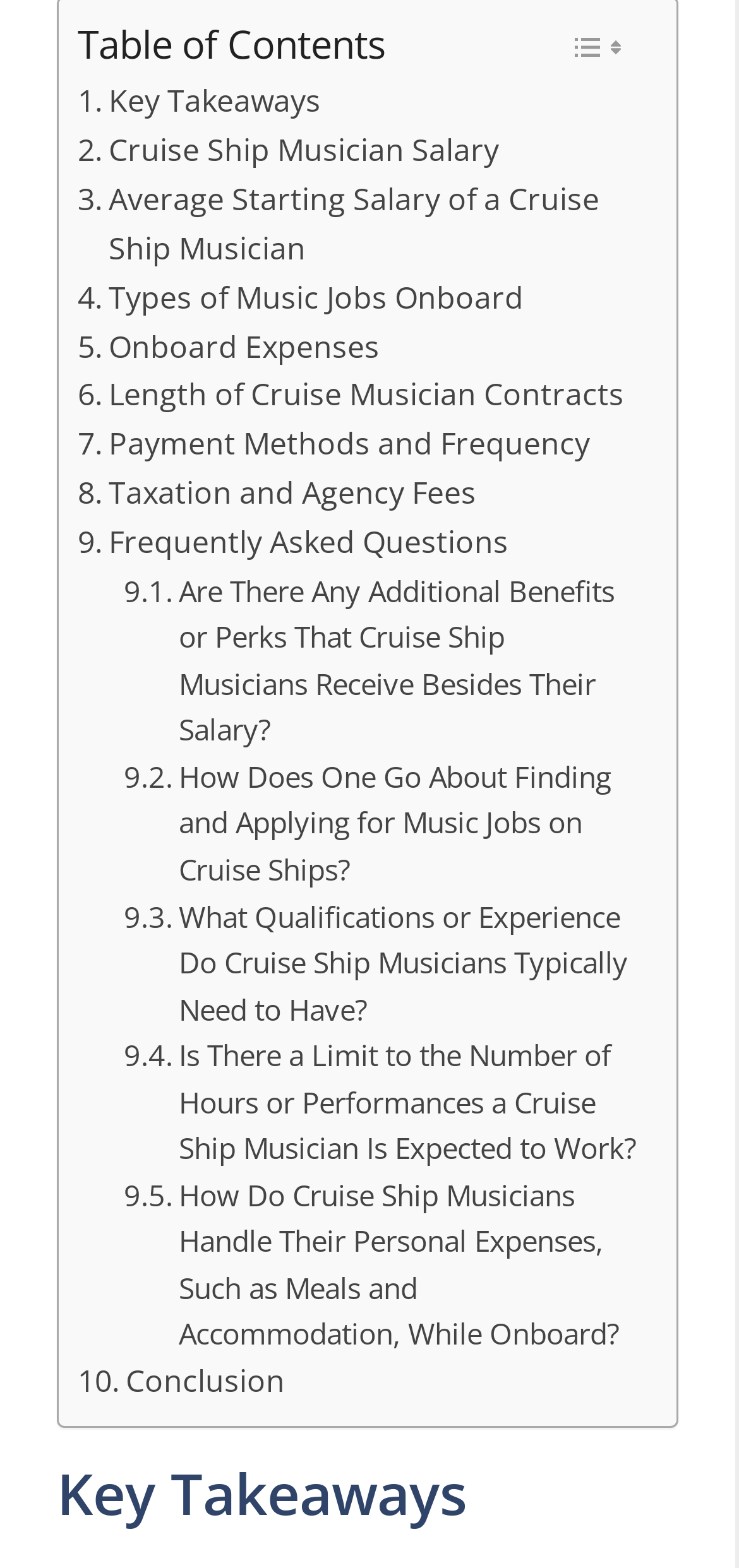Please provide the bounding box coordinate of the region that matches the element description: Onboard Expenses. Coordinates should be in the format (top-left x, top-left y, bottom-right x, bottom-right y) and all values should be between 0 and 1.

[0.105, 0.206, 0.513, 0.237]